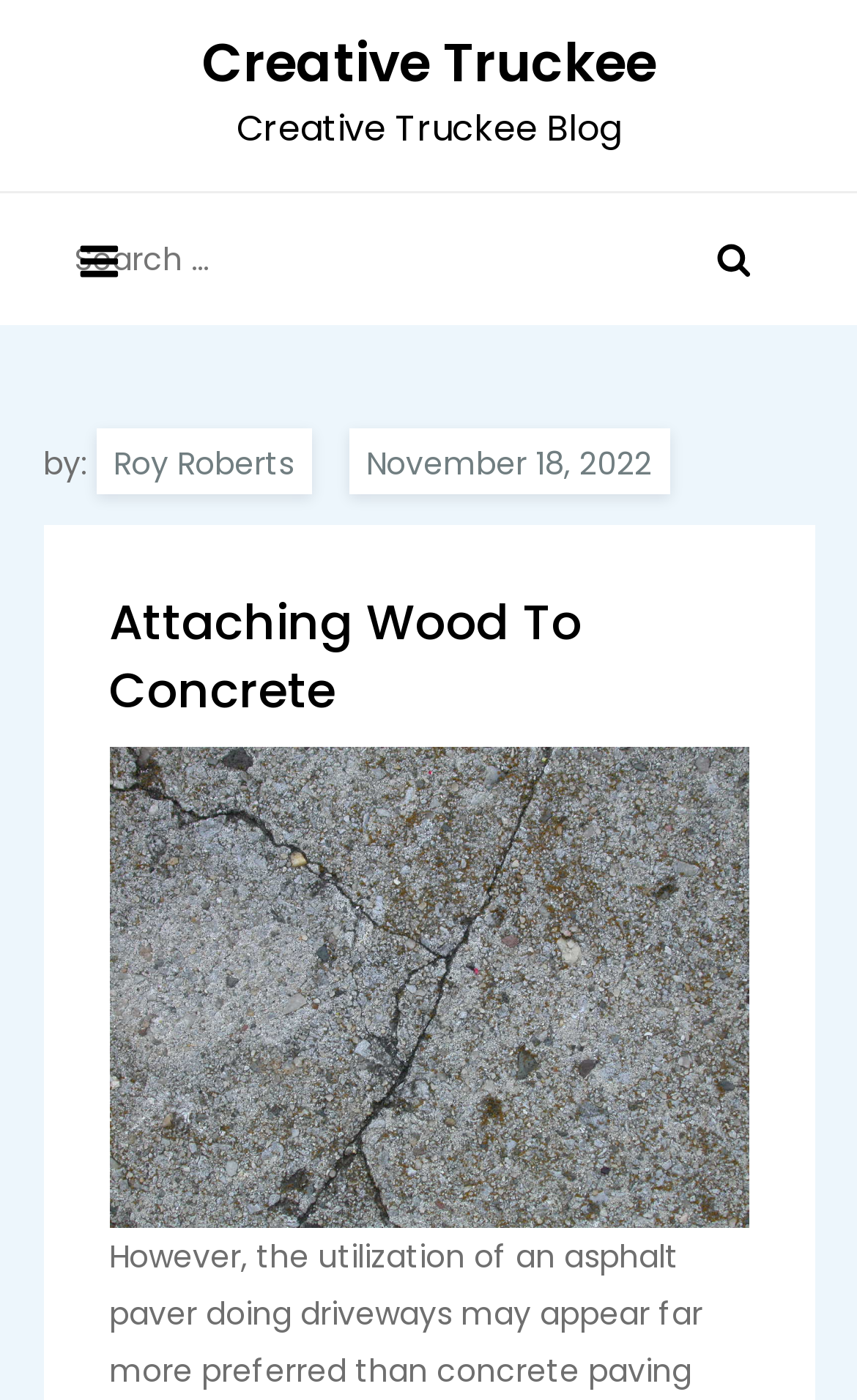Locate the bounding box coordinates for the element described below: "Ogre". The coordinates must be four float values between 0 and 1, formatted as [left, top, right, bottom].

None